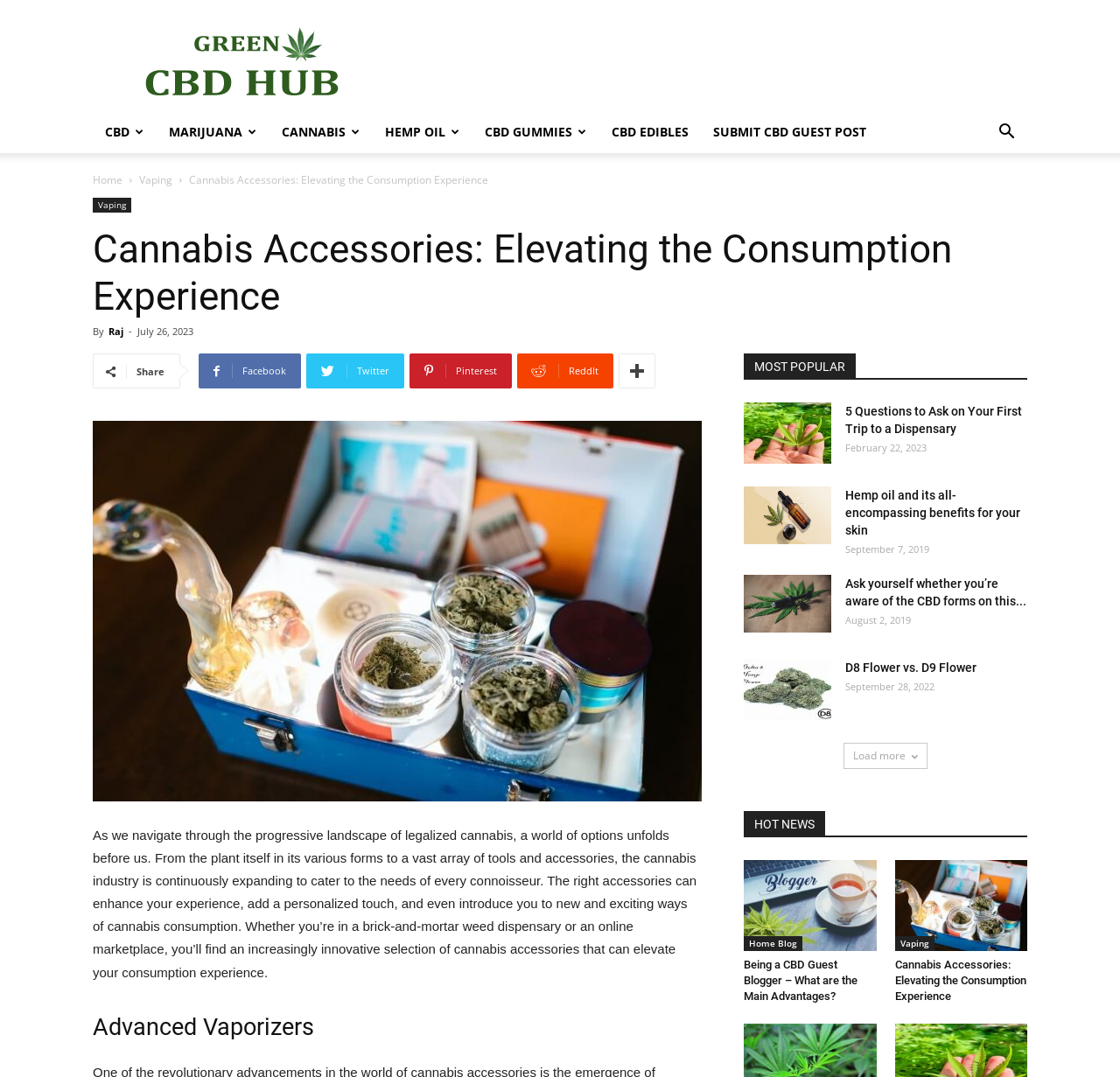Offer an extensive depiction of the webpage and its key elements.

This webpage is about cannabis accessories and consumption experiences. At the top, there is a large image taking up most of the width of the page. Below the image, there are several links to different categories, including CBD, MARIJUANA, CANNABIS, HEMP OIL, and CBD GUMMIES, among others. To the right of these links, there is a button with an icon.

Below these links, there is a header section with a title "Cannabis Accessories: Elevating the Consumption Experience" and a subtitle "By Raj" with a date "July 26, 2023". To the right of the title, there are social media links to share the content.

The main content of the page is divided into two sections. On the left, there is a long article about cannabis accessories, discussing how they can enhance the consumption experience and introduce new ways of consuming cannabis. The article is followed by several headings, including "Advanced Vaporizers", "MOST POPULAR", and "HOT NEWS".

On the right, there are several links to popular articles, each with an image and a title. The articles are about various topics related to cannabis, such as the legalization of cannabis, hemp oil benefits, and CBD forms. Each article has a date below the title.

At the bottom of the page, there are more links to articles and categories, including "Load more" and "Home Blog". The page has a total of 9 images, 24 links, and 5 headings.